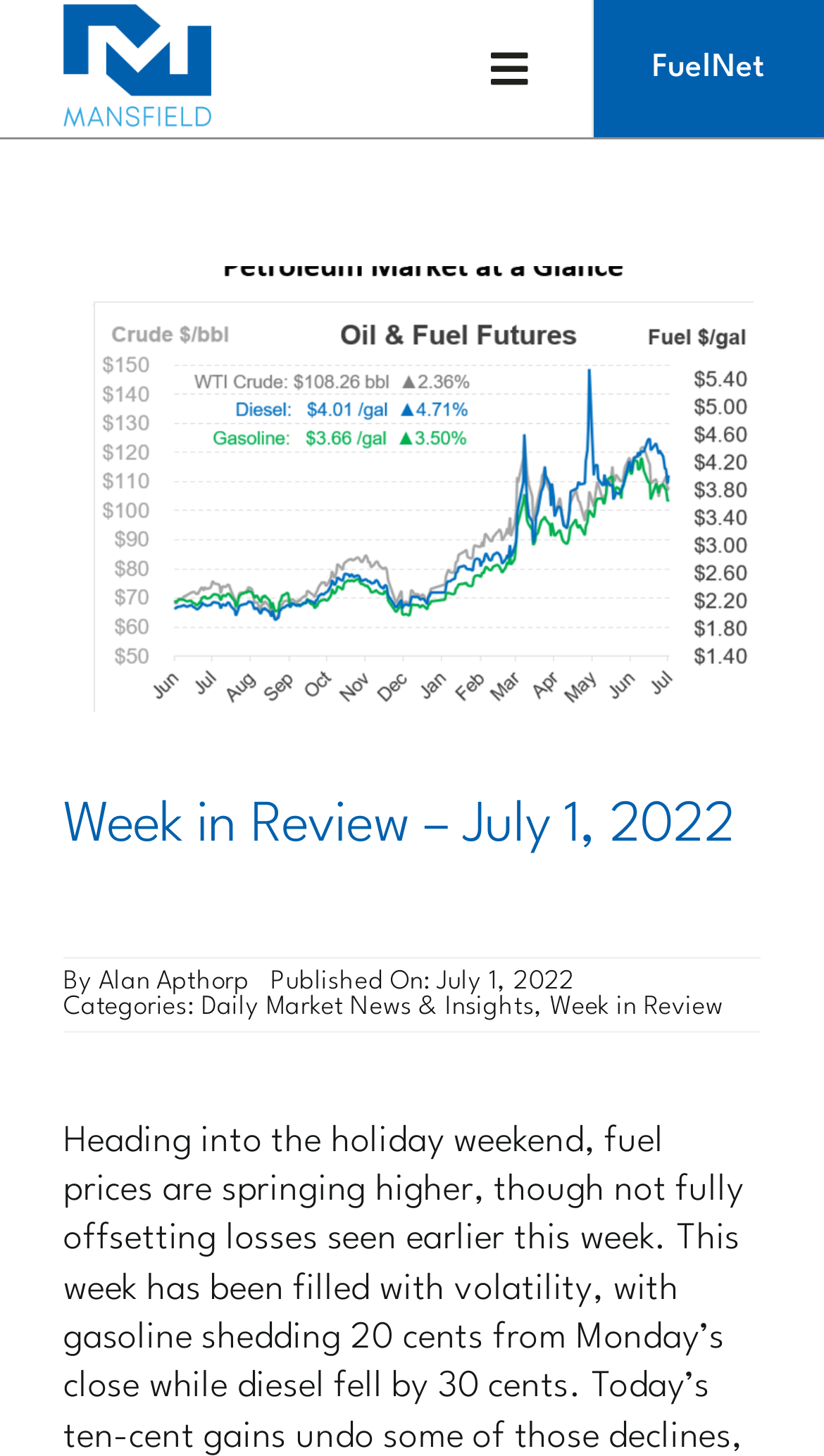Identify the bounding box coordinates for the UI element that matches this description: "aria-label="MOC 200×177"".

[0.077, 0.002, 0.256, 0.027]